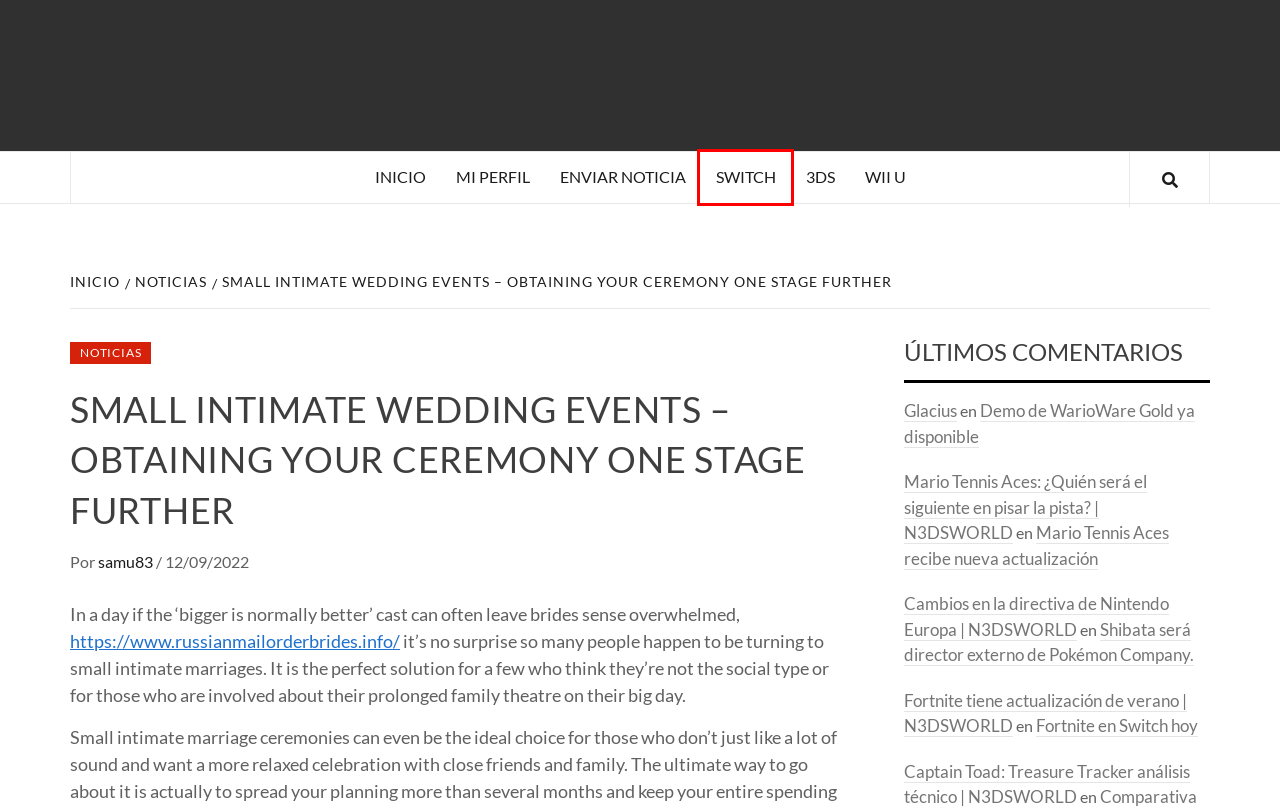You are presented with a screenshot of a webpage containing a red bounding box around an element. Determine which webpage description best describes the new webpage after clicking on the highlighted element. Here are the candidates:
A. N3DSWORLD – Tus especialistas en Nintendo
B. Mario Tennis Aces recibe nueva actualización – N3DSWORLD
C. Russian Wife Finder Tips On How To Find Your Russian Bride
D. WiiU – N3DSWORLD
E. Noticias – N3DSWORLD
F. Fortnite en Switch hoy – N3DSWORLD
G. samu83 – N3DSWORLD
H. switch – N3DSWORLD

H